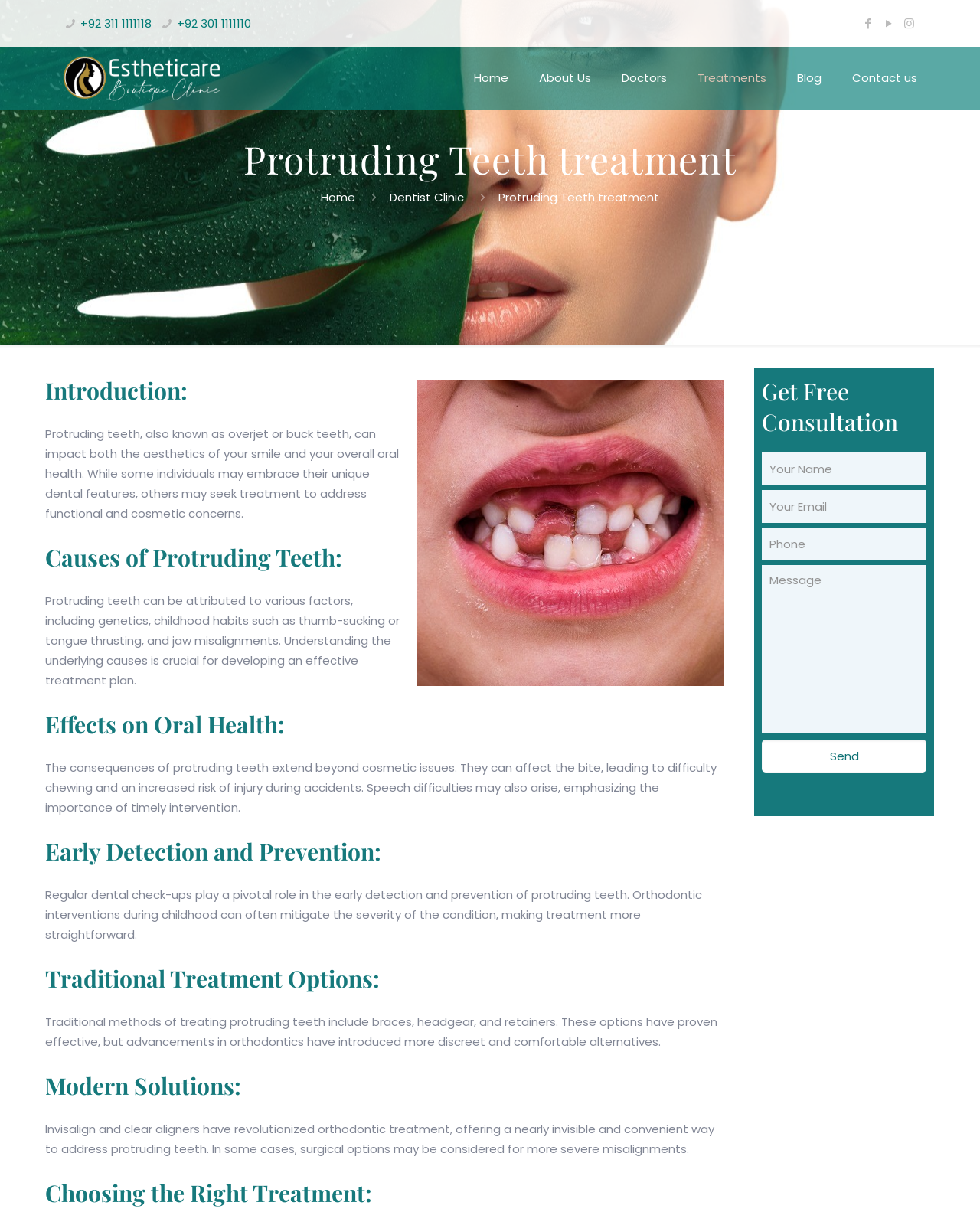What are the traditional treatment options for protruding teeth?
Look at the screenshot and give a one-word or phrase answer.

braces, headgear, and retainers